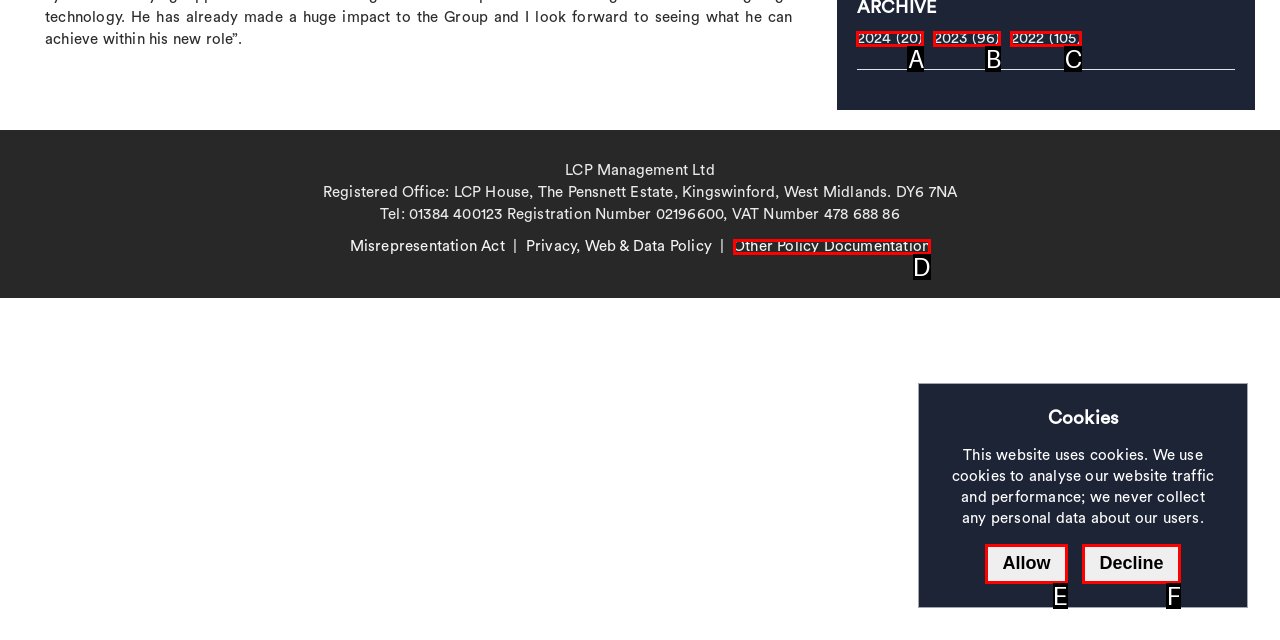Please select the letter of the HTML element that fits the description: Other Policy Documentation. Answer with the option's letter directly.

D